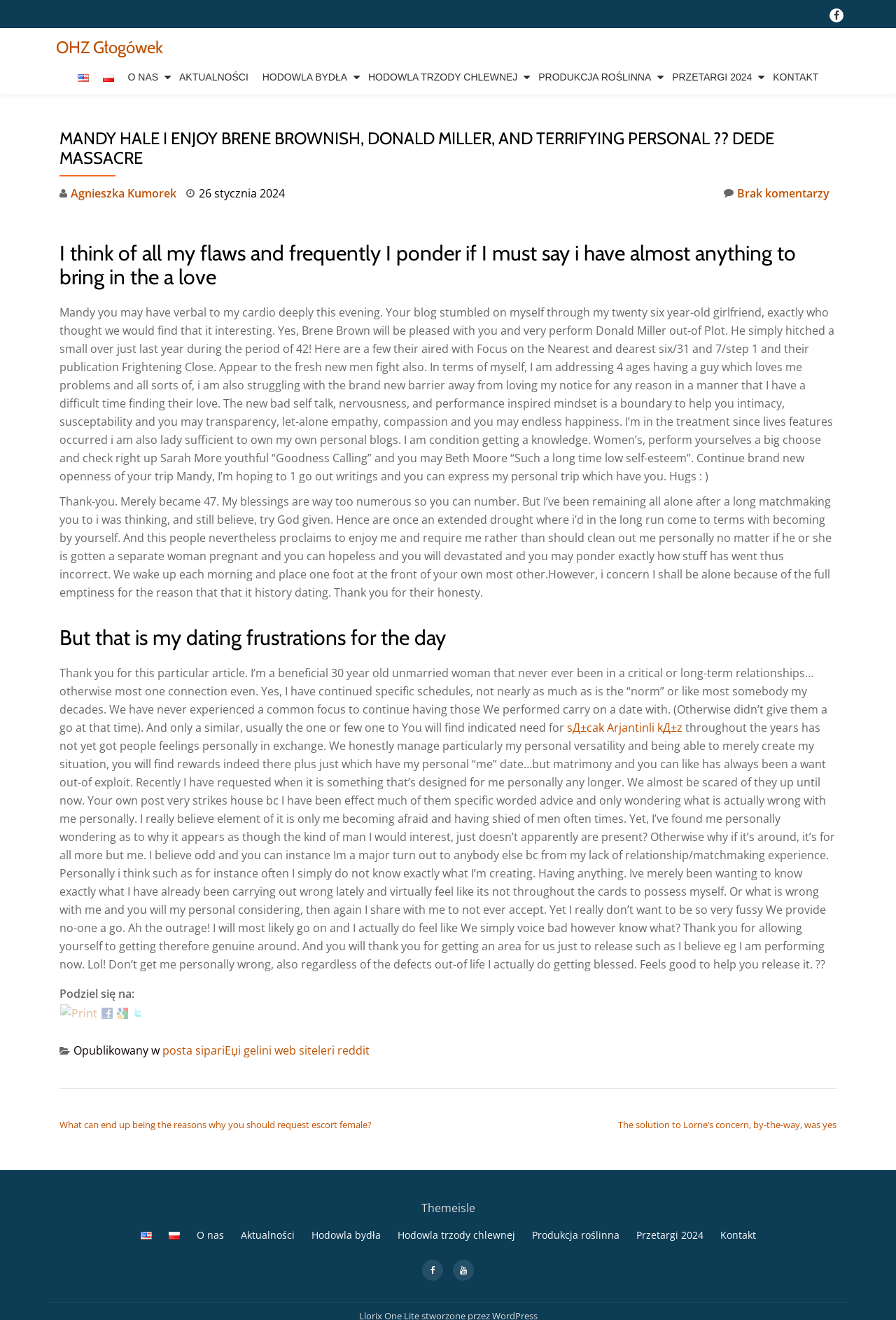Specify the bounding box coordinates (top-left x, top-left y, bottom-right x, bottom-right y) of the UI element in the screenshot that matches this description: Przetargi 2024

[0.744, 0.051, 0.853, 0.066]